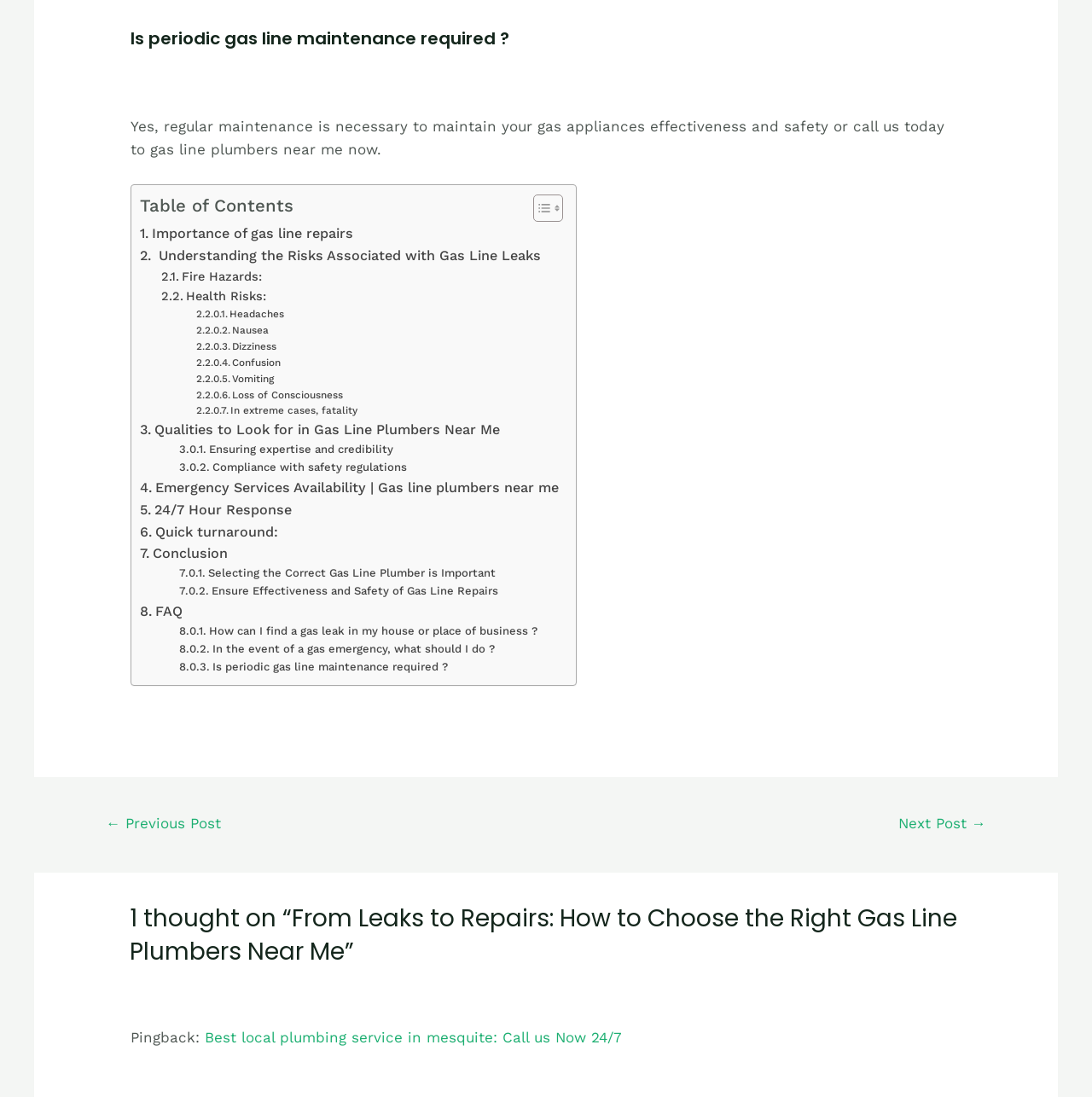Given the element description: "Quick turnaround:", predict the bounding box coordinates of this UI element. The coordinates must be four float numbers between 0 and 1, given as [left, top, right, bottom].

[0.128, 0.475, 0.254, 0.495]